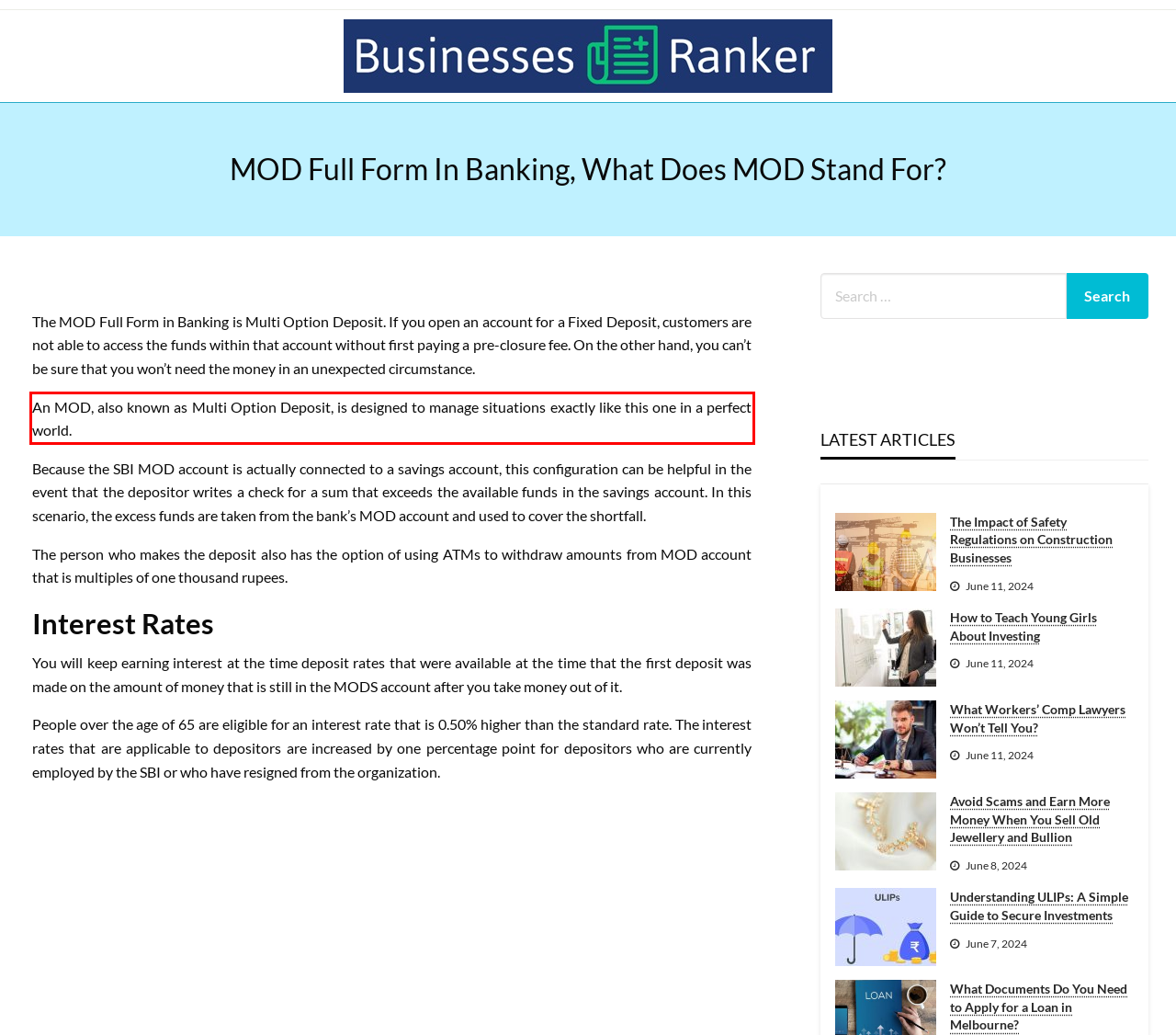Please extract the text content from the UI element enclosed by the red rectangle in the screenshot.

An MOD, also known as Multi Option Deposit, is designed to manage situations exactly like this one in a perfect world.